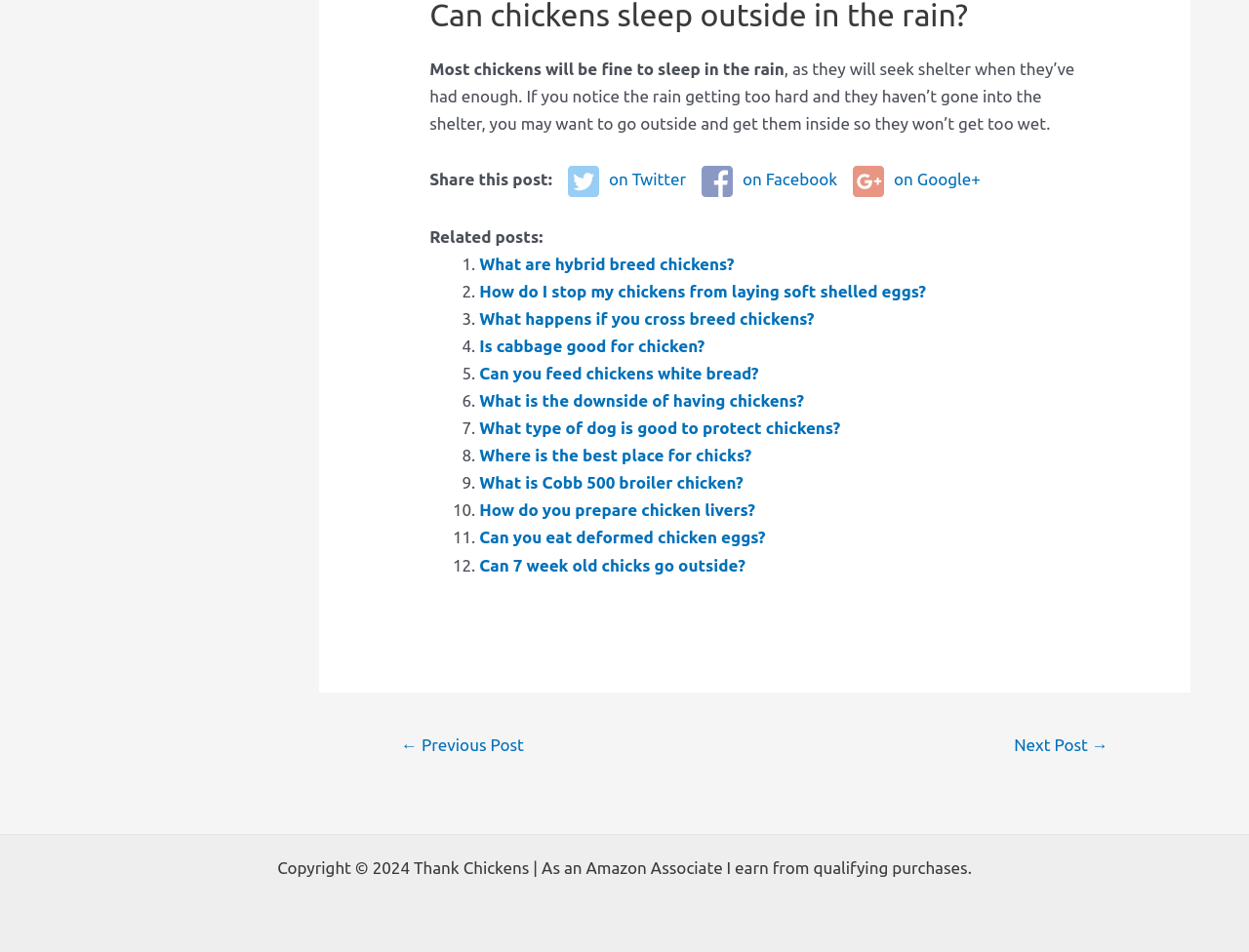Identify the bounding box coordinates of the section that should be clicked to achieve the task described: "Read related post about What are hybrid breed chickens?".

[0.384, 0.267, 0.588, 0.287]